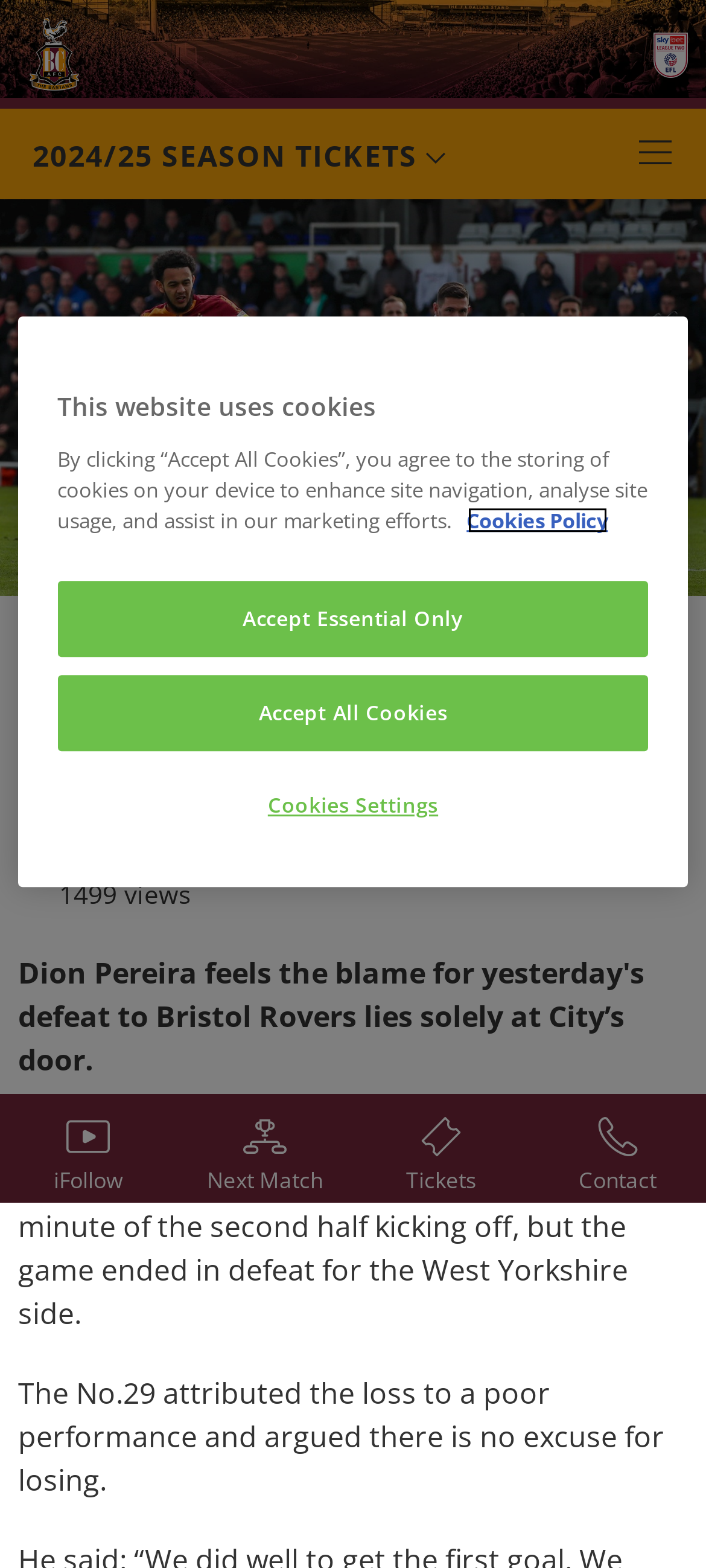Determine the bounding box coordinates of the region I should click to achieve the following instruction: "Open the main navigation". Ensure the bounding box coordinates are four float numbers between 0 and 1, i.e., [left, top, right, bottom].

[0.877, 0.076, 0.979, 0.122]